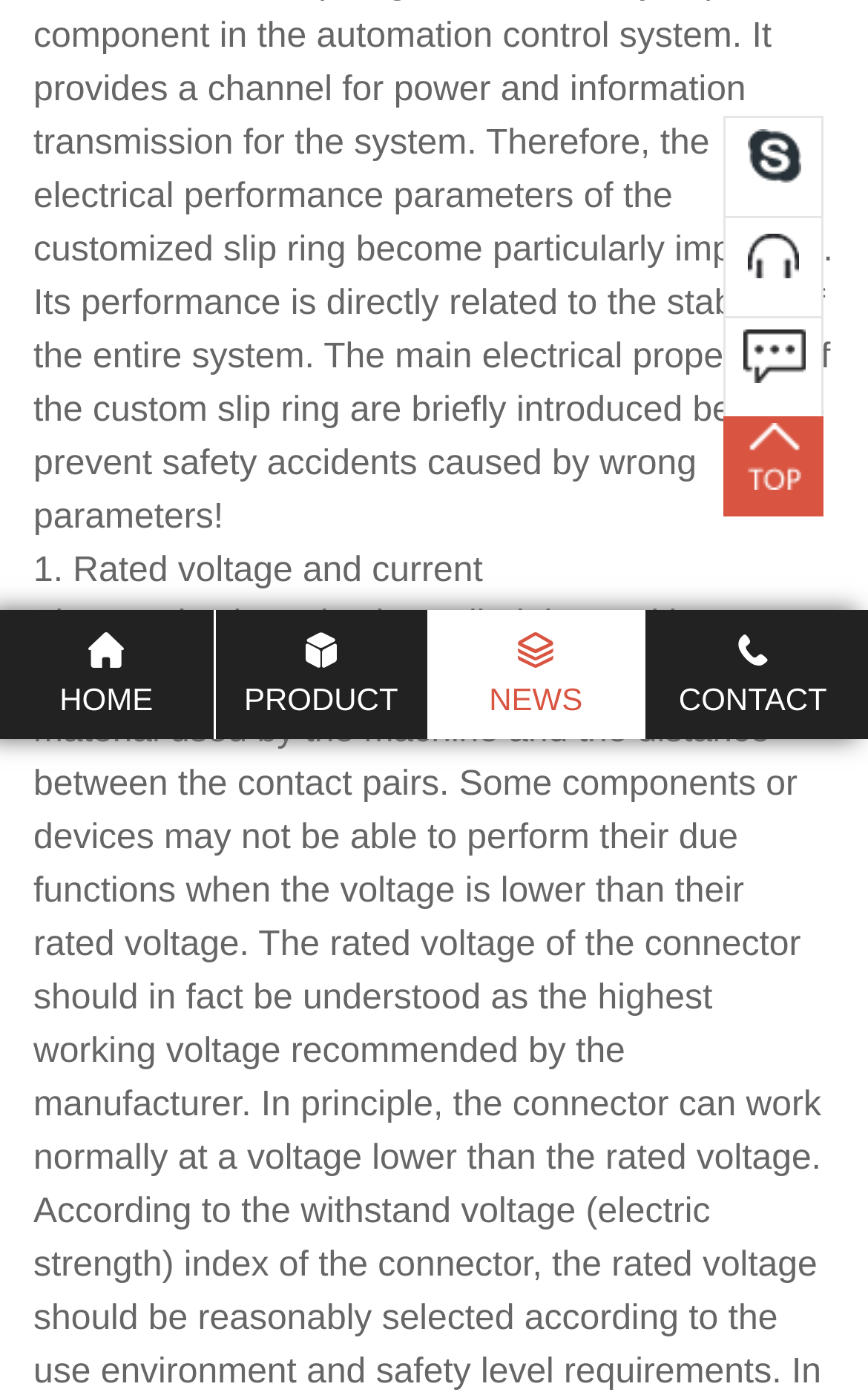Using the description: "BALASTRO", identify the bounding box of the corresponding UI element in the screenshot.

None